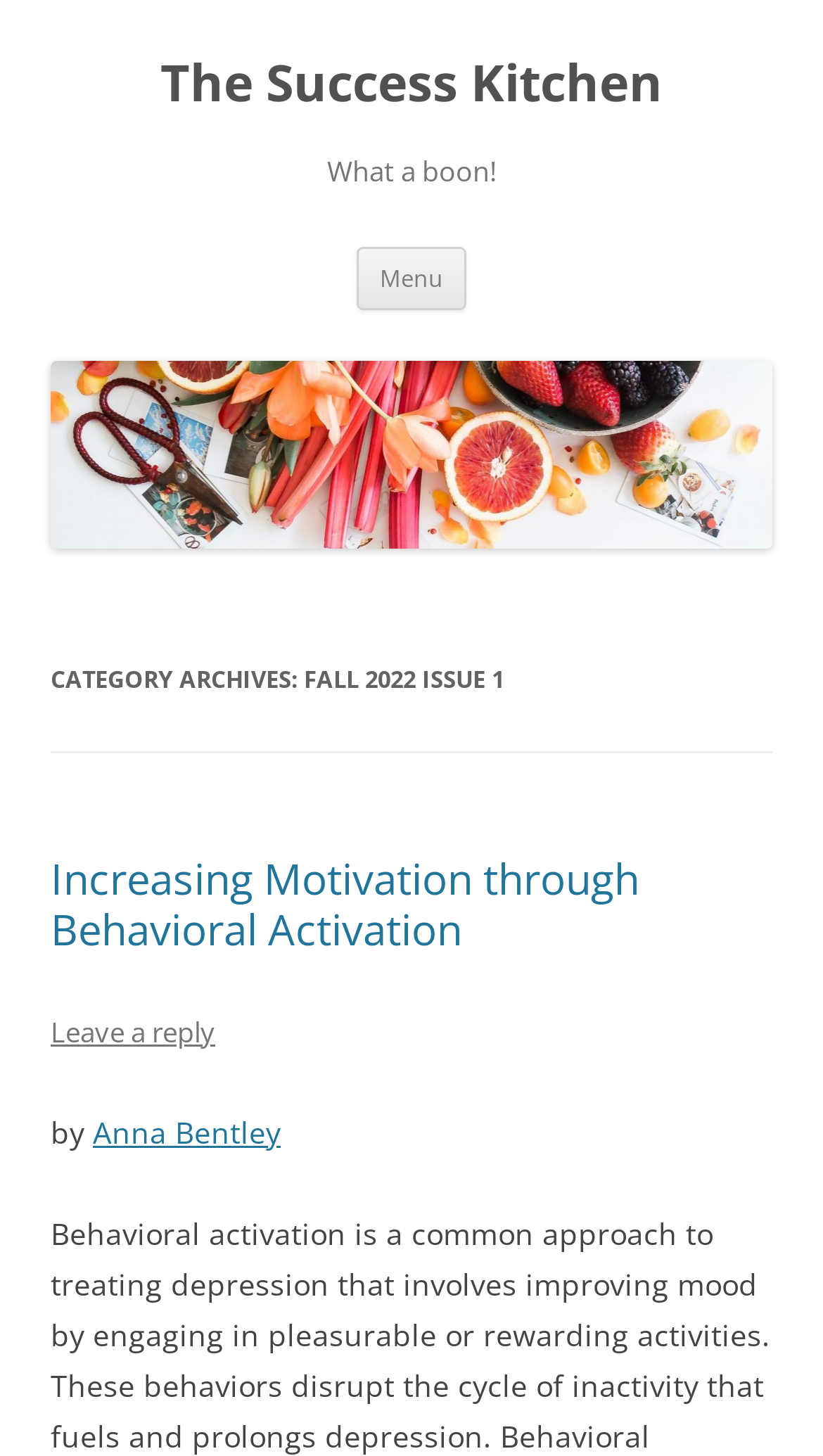What is the category of the archives?
Please provide a detailed and comprehensive answer to the question.

The category of the archives can be found in the heading element within the HeaderAsNonLandmark element, which reads 'CATEGORY ARCHIVES: FALL 2022 ISSUE 1'. This indicates that the archives are categorized by the Fall 2022 Issue 1 category.